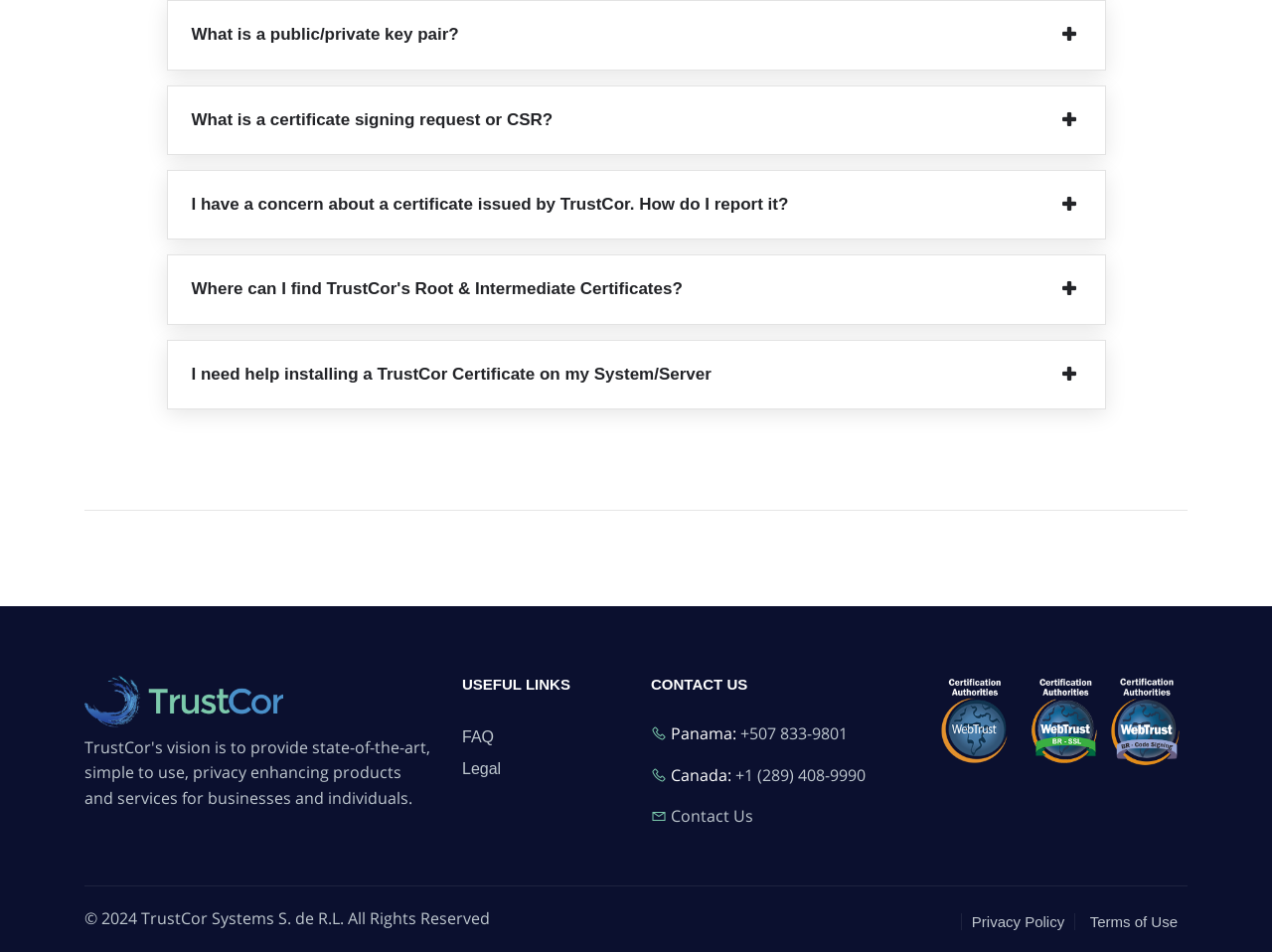Determine the bounding box coordinates for the HTML element mentioned in the following description: "alt="WebTrust Certificate Authority Seal"". The coordinates should be a list of four floats ranging from 0 to 1, represented as [left, top, right, bottom].

[0.737, 0.749, 0.799, 0.767]